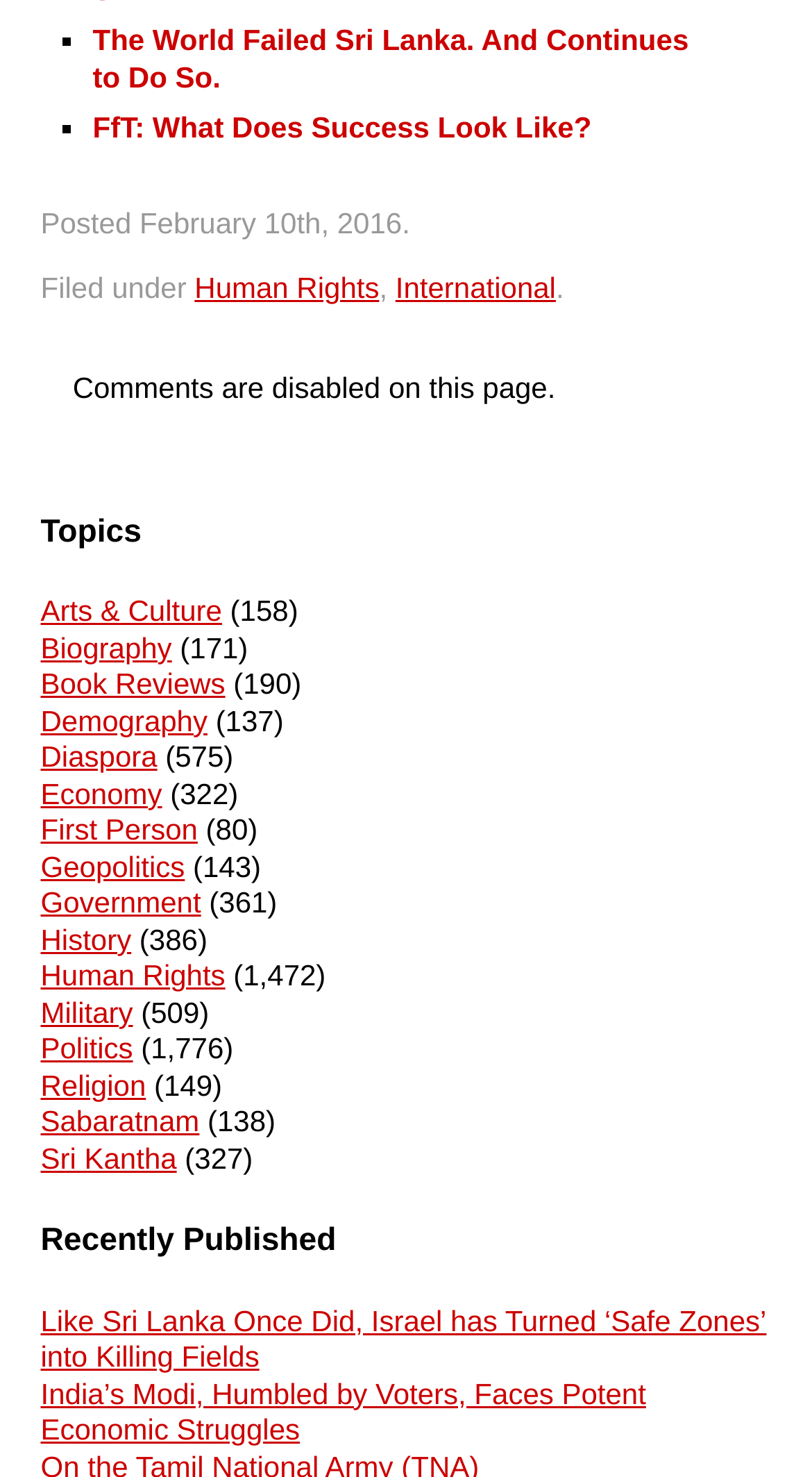Find the bounding box coordinates for the HTML element specified by: "Arts & Culture".

[0.05, 0.403, 0.273, 0.425]